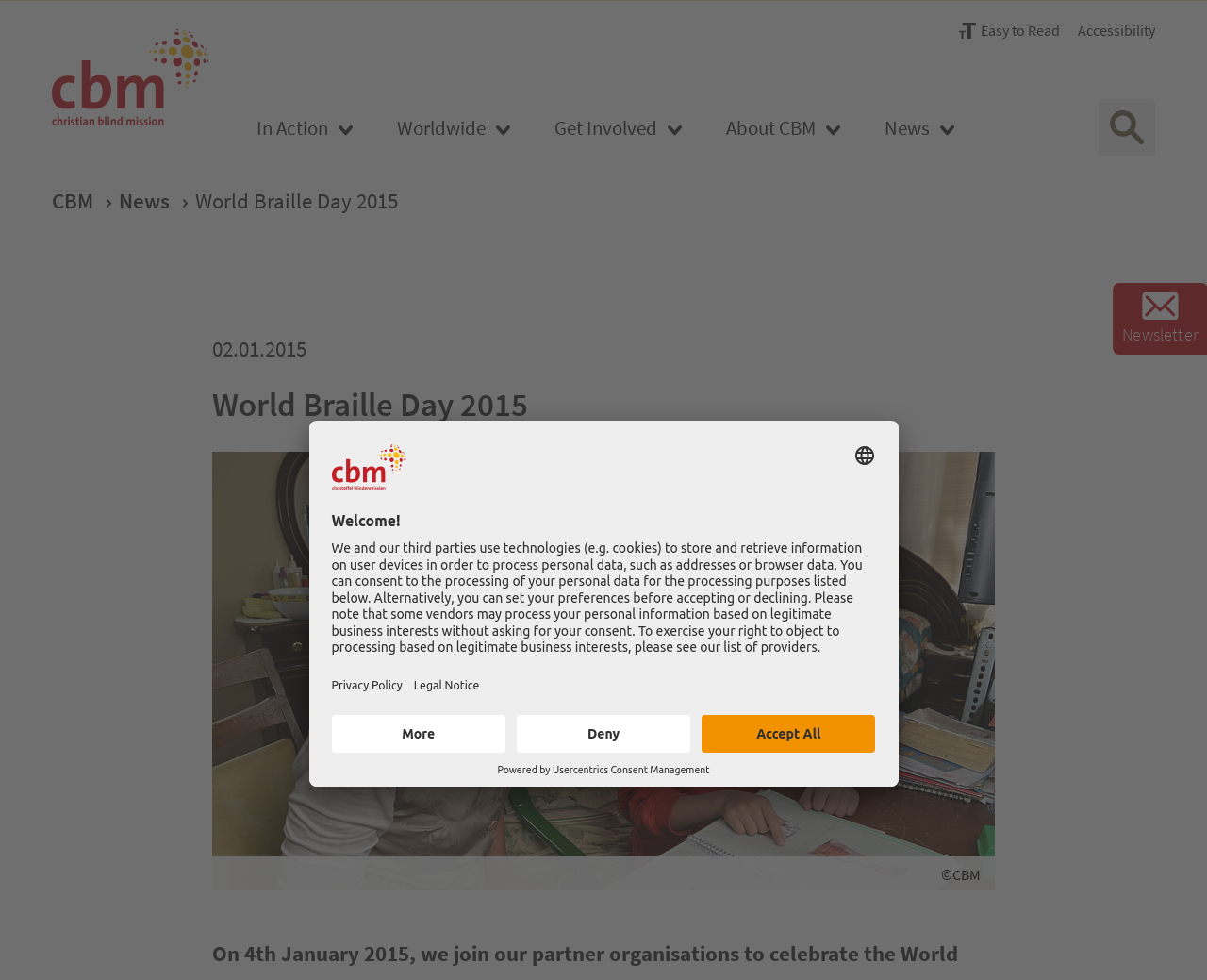Determine the bounding box coordinates for the element that should be clicked to follow this instruction: "Go to the News page". The coordinates should be given as four float numbers between 0 and 1, in the format [left, top, right, bottom].

[0.099, 0.191, 0.141, 0.218]